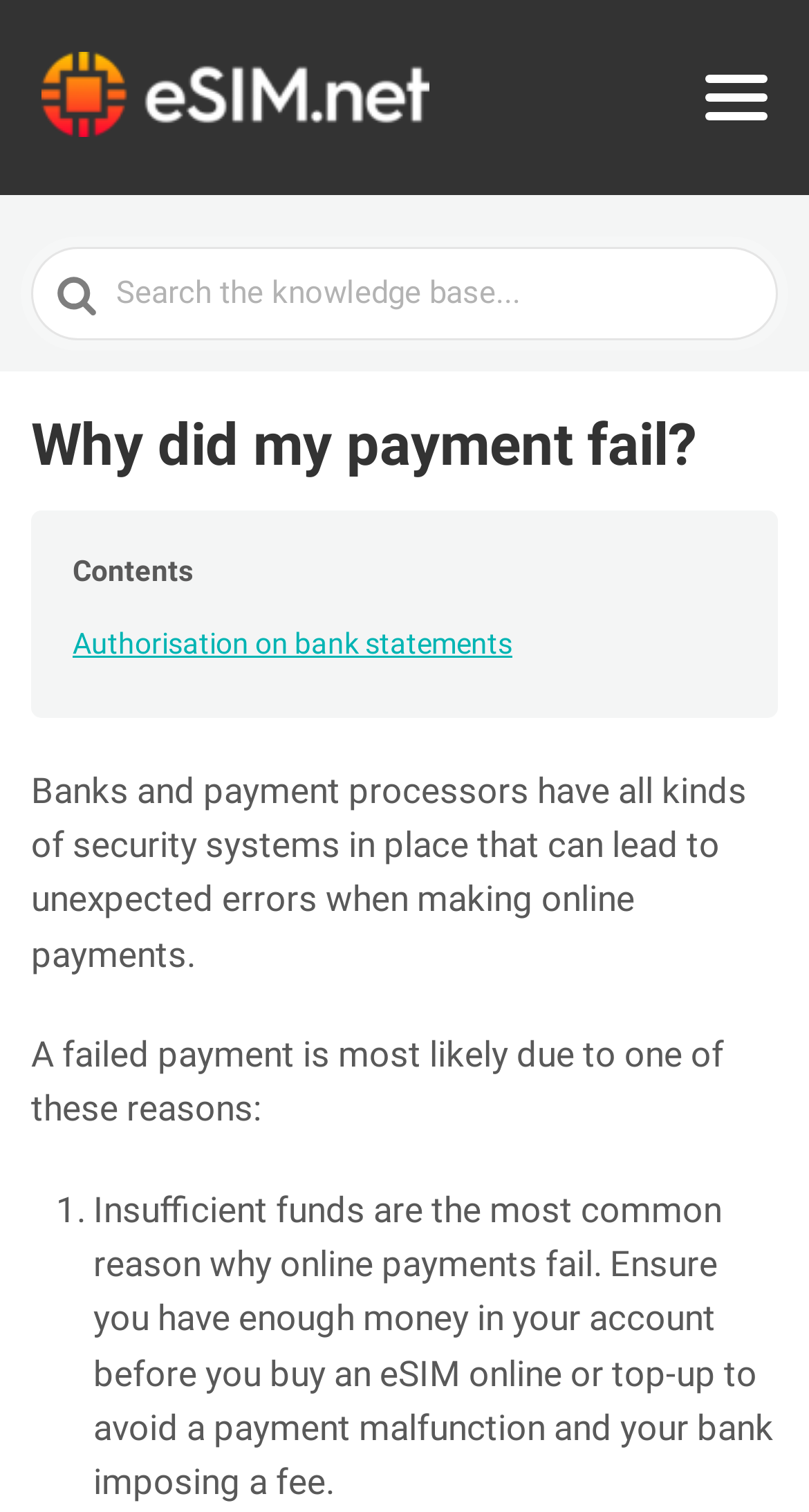Please provide a comprehensive response to the question based on the details in the image: Is a search function available on this webpage?

A search function is available on this webpage, as indicated by the presence of a search box with a label 'Search For' and a search icon.